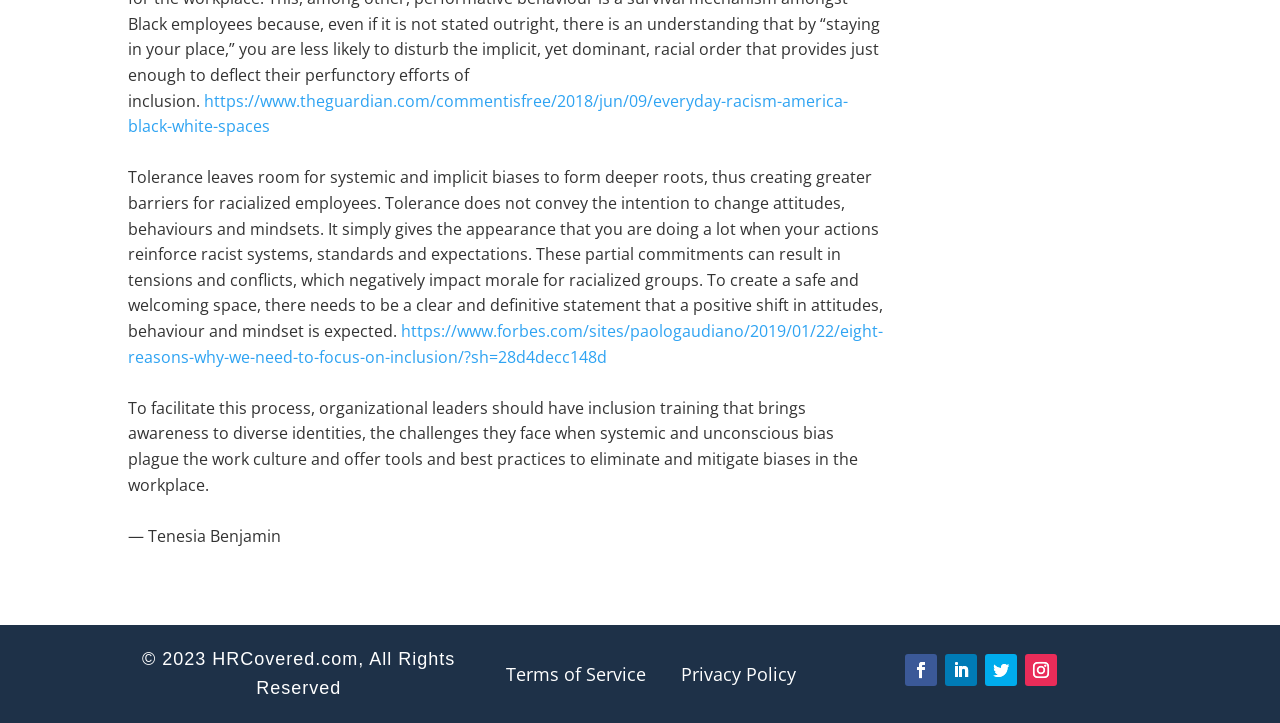What is the expected outcome of tolerance?
Refer to the image and provide a detailed answer to the question.

The webpage states that tolerance gives the appearance that you are doing a lot when your actions reinforce racist systems, standards, and expectations, but it does not convey the intention to change attitudes, behaviors, and mindsets.